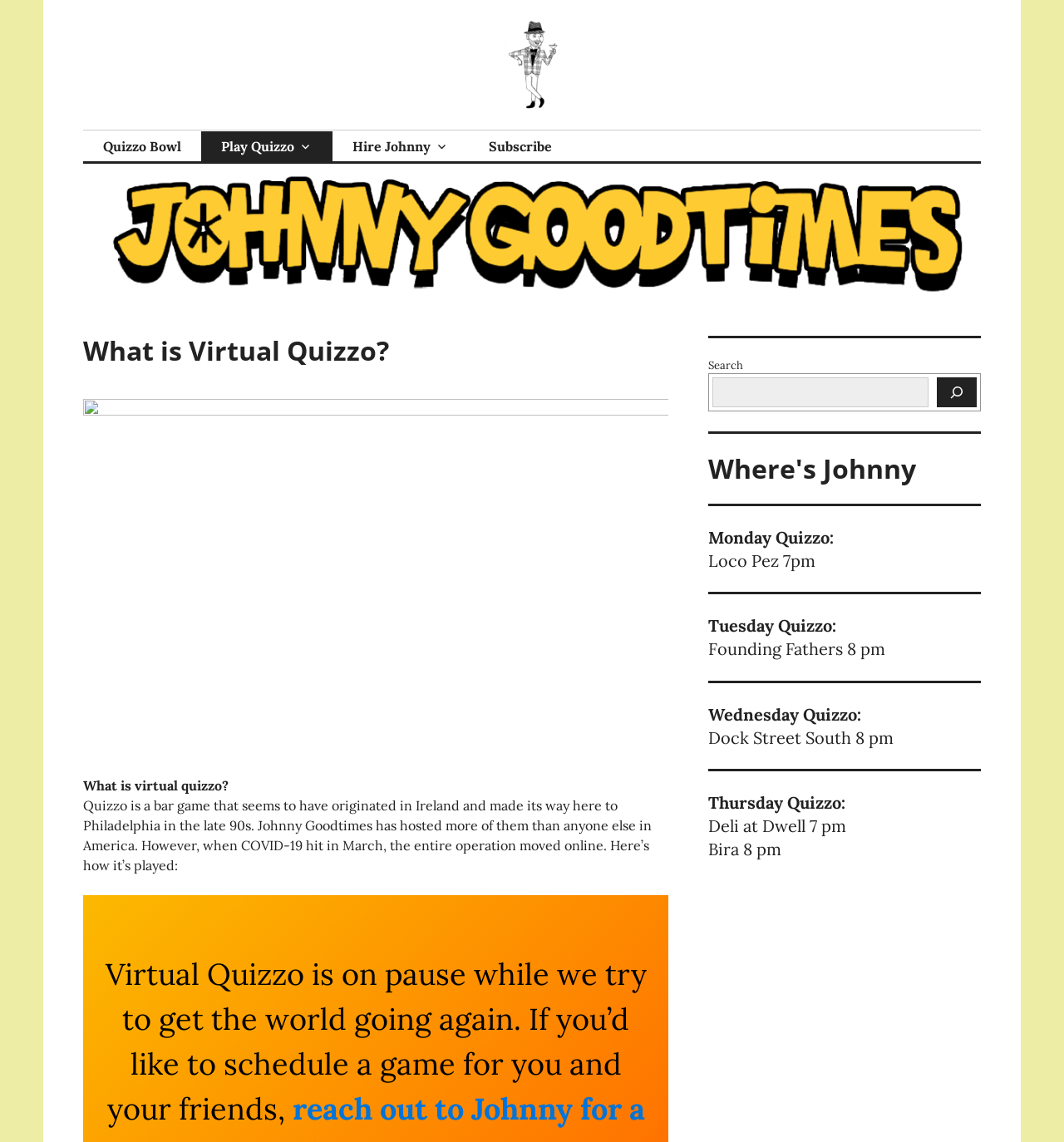Where is Johnny hosting Quizzo on Monday?
Using the details from the image, give an elaborate explanation to answer the question.

The webpage mentions 'Loco Pez' as the location where Johnny is hosting Quizzo on Monday in the text 'Monday Quizzo: Loco Pez 7pm'.